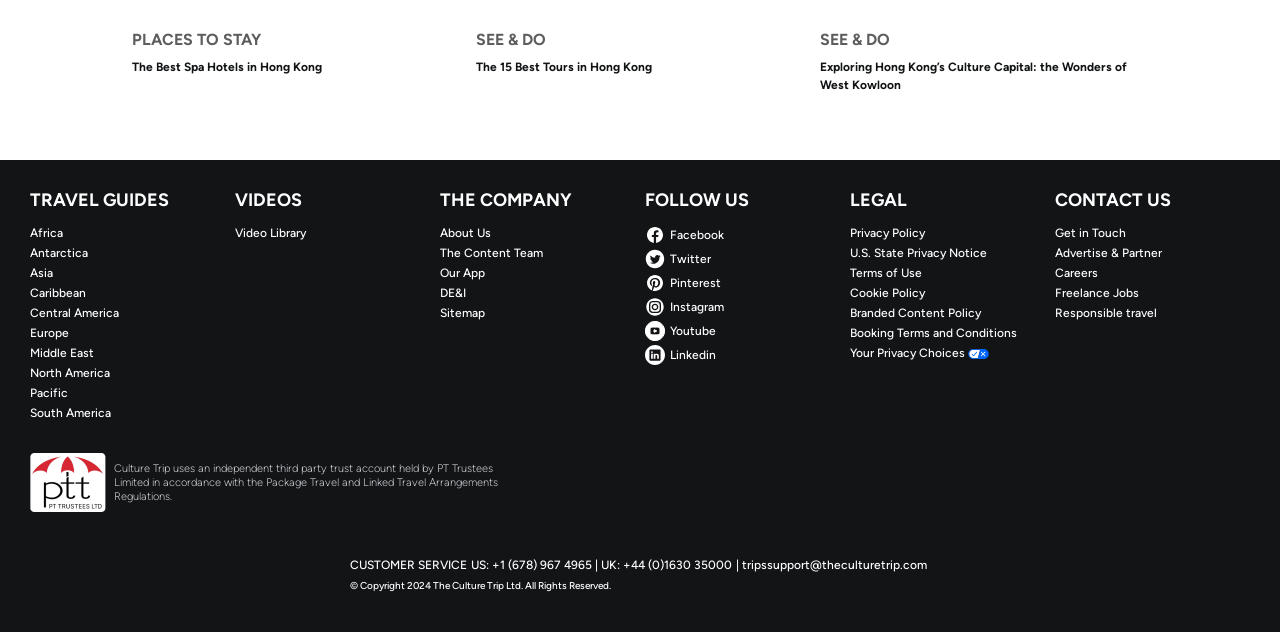Kindly determine the bounding box coordinates for the area that needs to be clicked to execute this instruction: "Download the iOS app on the App Store".

[0.023, 0.874, 0.129, 0.937]